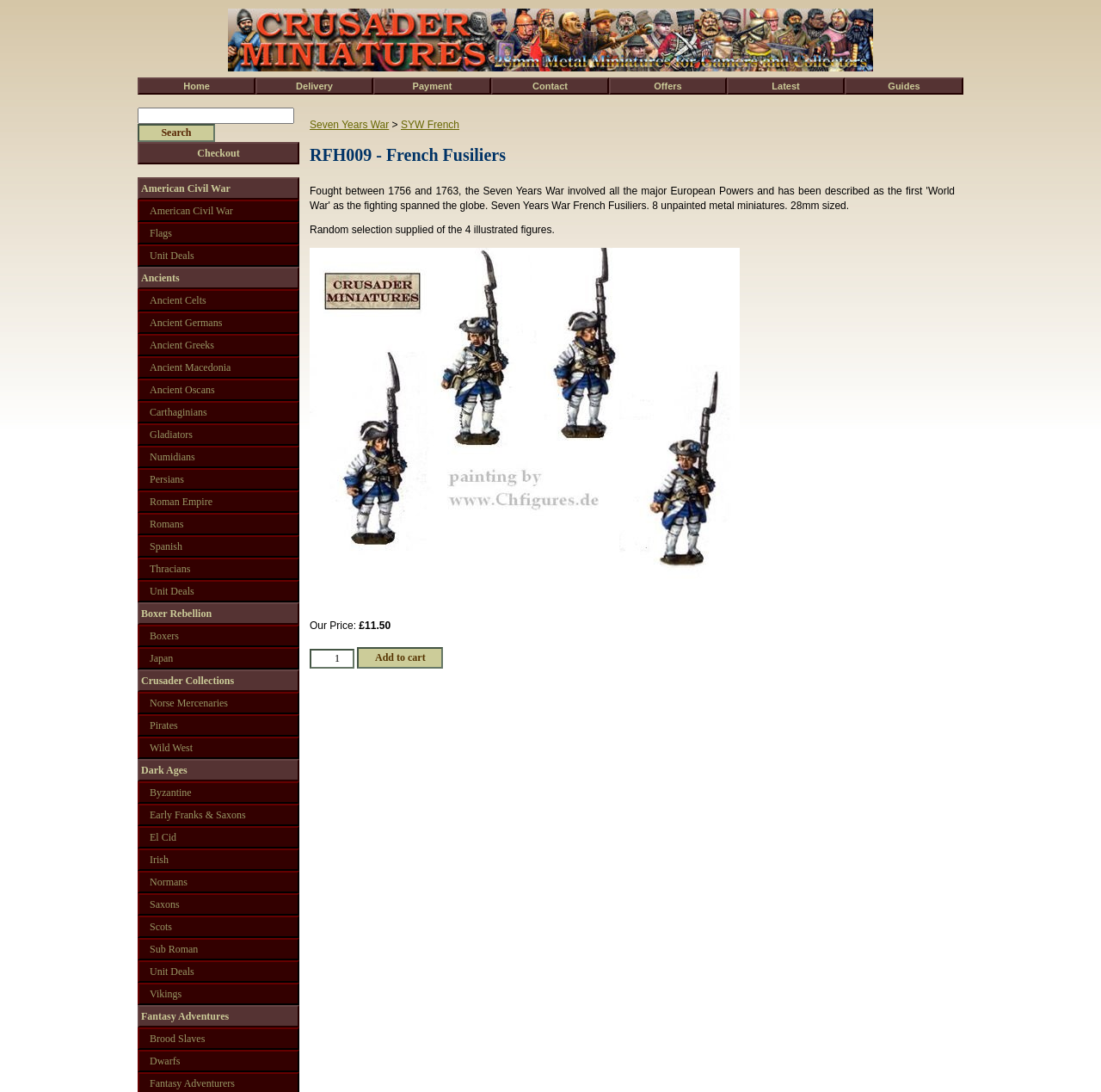Generate a thorough caption detailing the webpage content.

This webpage is an online store selling miniature figures, specifically French Fusiliers. At the top left, there is a search bar and a "Search" button. Below it, there are multiple links to different categories, such as "American Civil War", "Ancients", "Carthaginians", and many more, which are arranged vertically.

On the right side of the page, there is a heading "RFH009 - French Fusiliers" followed by a brief description "Random selection supplied of the 4 illustrated figures." Below the description, there is an image of the French Fusiliers. 

Under the image, the price "£11.50" is displayed, along with a spin button to select the quantity and an "Add to cart" button. 

At the top right, there is a link "Seven Years War" followed by a ">" symbol, and then another link "SYW French". 

There is also a logo of "Crusader Miniatures" at the top center, with an image of the logo above it. Below the logo, there are links to "Home", "Delivery", "Payment", "Contact", "Offers", "Latest", and "Guides".